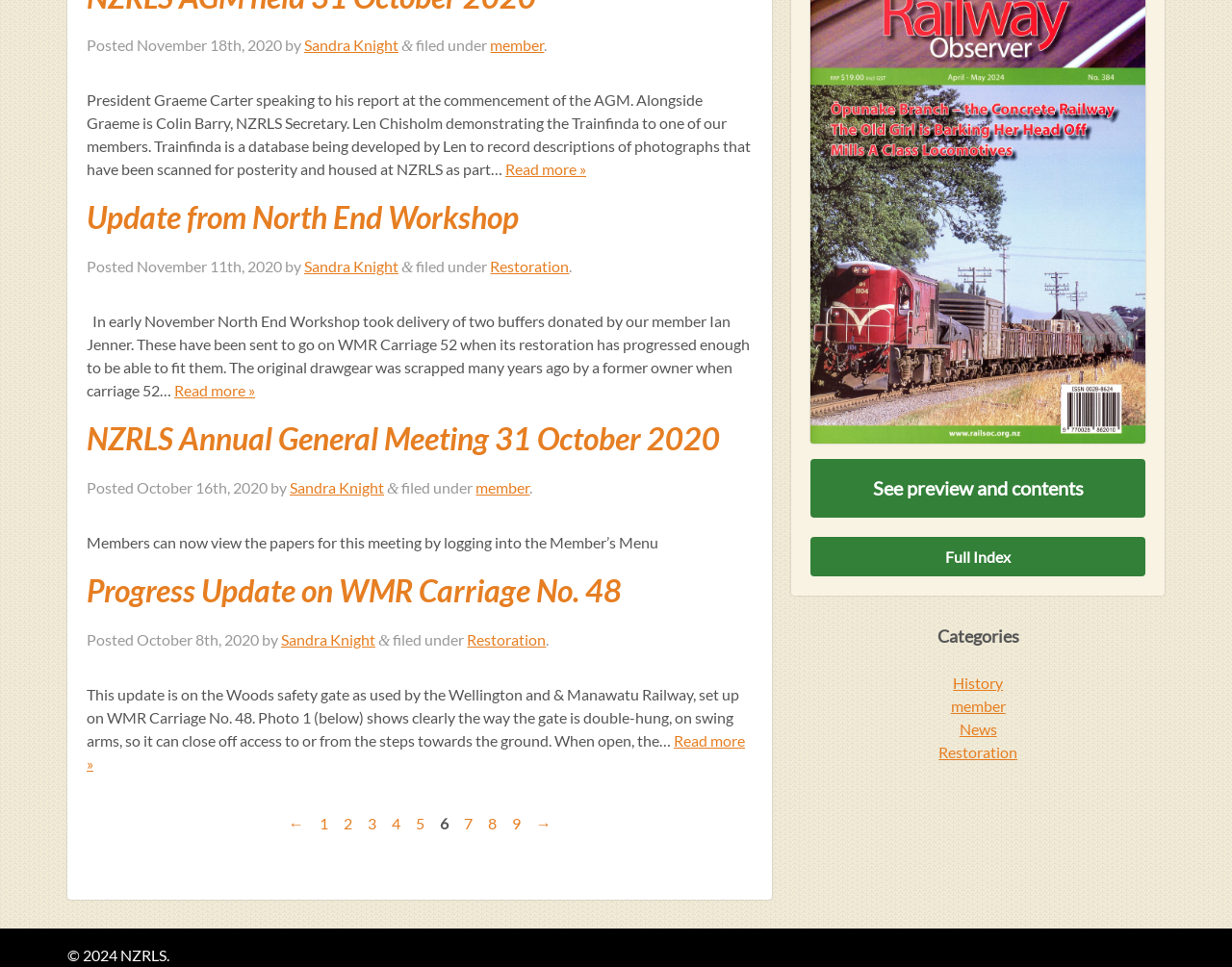Provide the bounding box coordinates in the format (top-left x, top-left y, bottom-right x, bottom-right y). All values are floating point numbers between 0 and 1. Determine the bounding box coordinate of the UI element described as: 2

[0.272, 0.836, 0.292, 0.868]